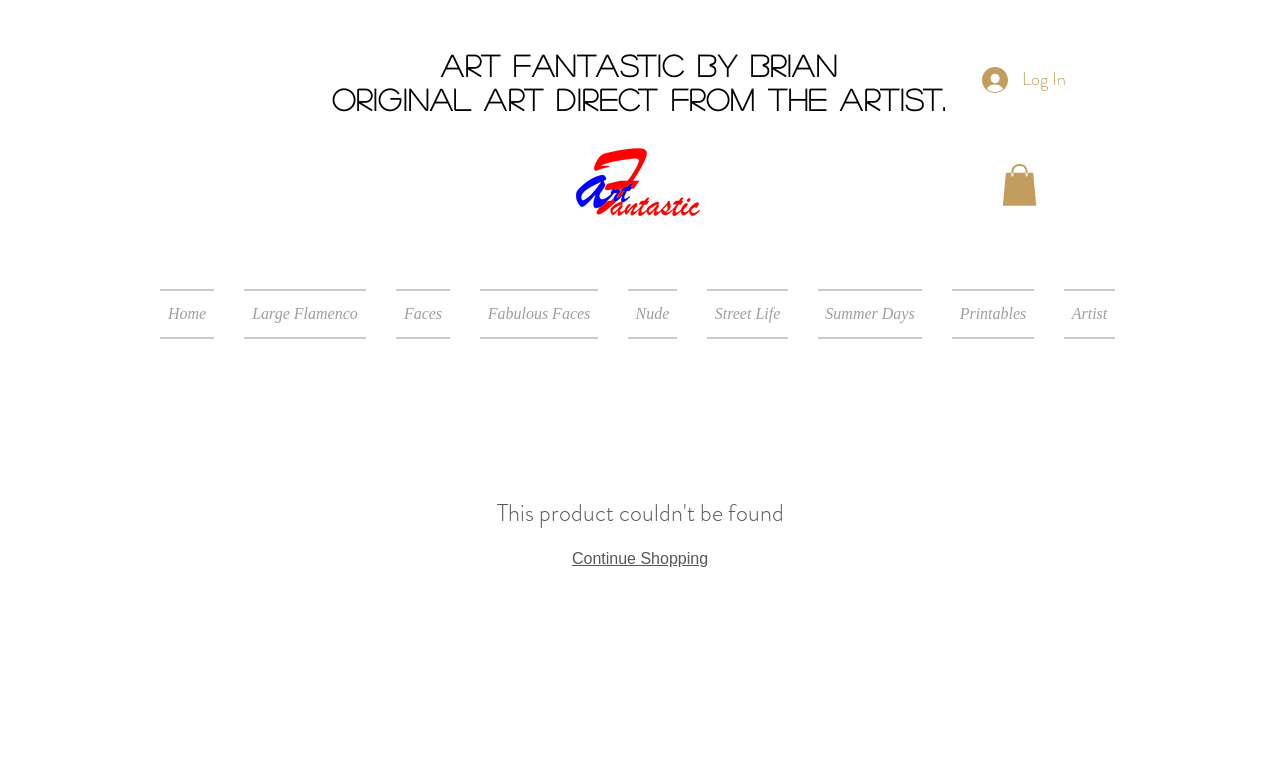Please determine the bounding box of the UI element that matches this description: Continue Shopping. The coordinates should be given as (top-left x, top-left y, bottom-right x, bottom-right y), with all values between 0 and 1.

[0.447, 0.709, 0.553, 0.731]